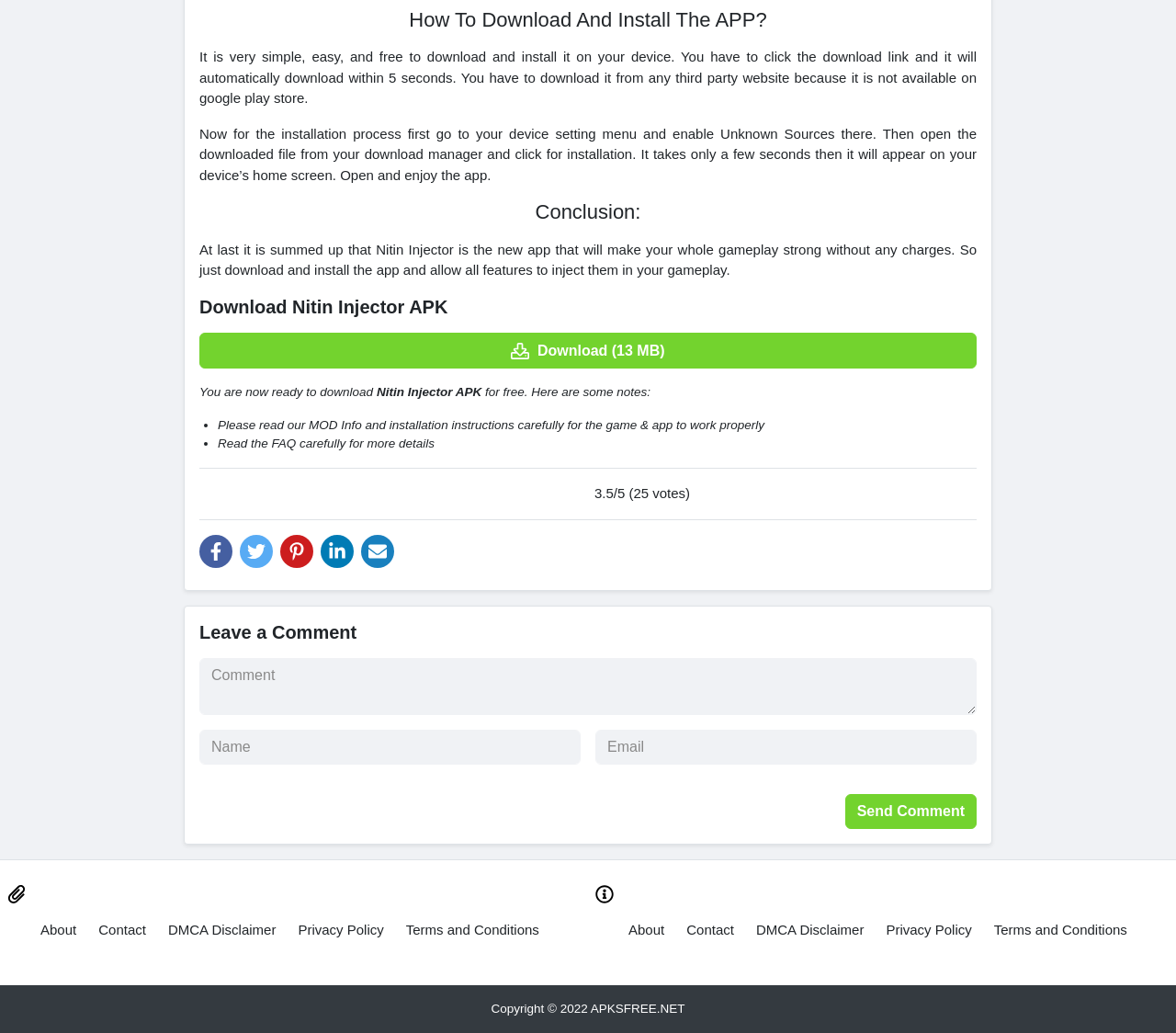Using the format (top-left x, top-left y, bottom-right x, bottom-right y), and given the element description, identify the bounding box coordinates within the screenshot: Download (13 MB)

[0.17, 0.322, 0.83, 0.356]